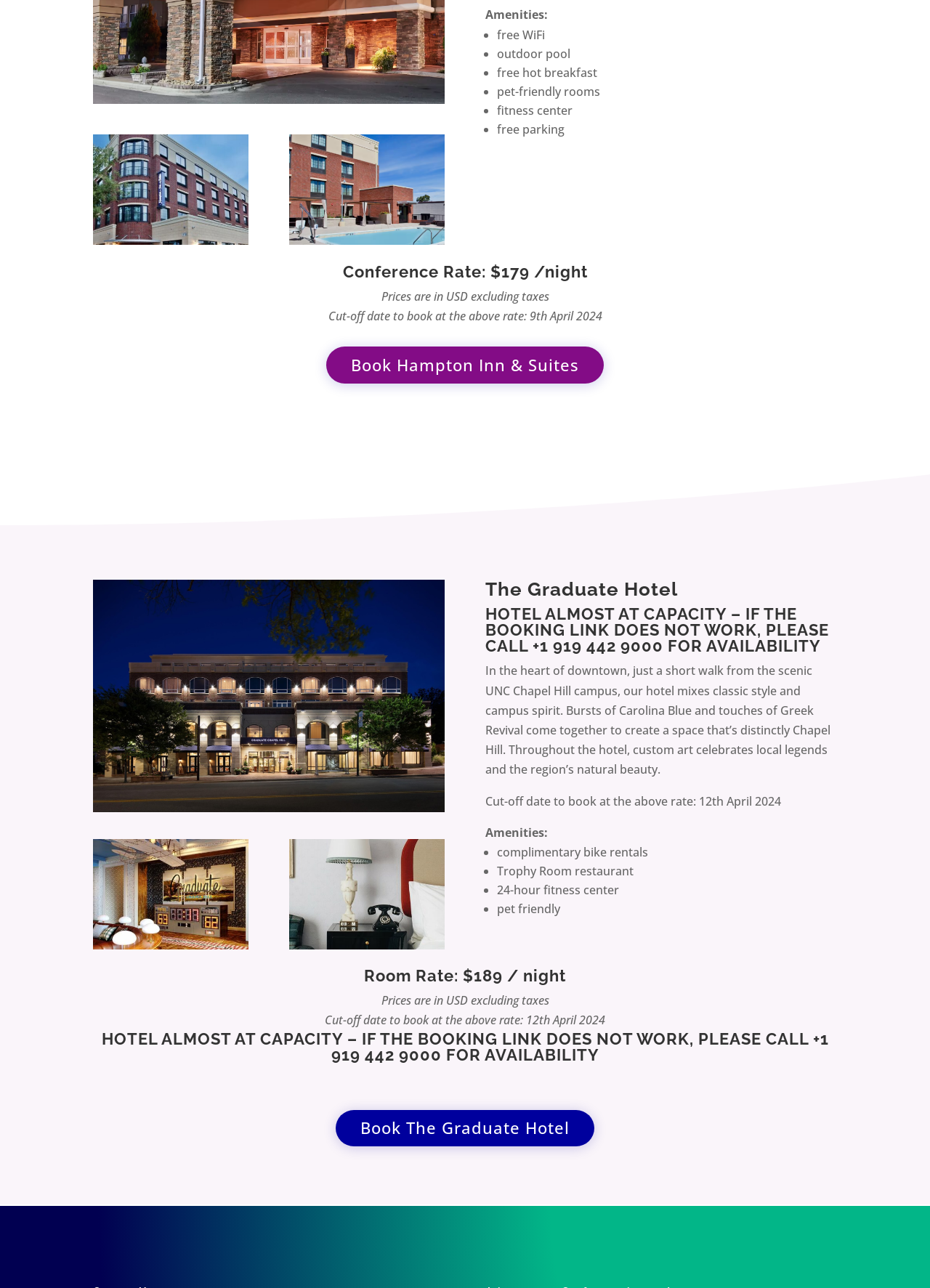Can you pinpoint the bounding box coordinates for the clickable element required for this instruction: "Click the link to view more about complimentary bike rentals"? The coordinates should be four float numbers between 0 and 1, i.e., [left, top, right, bottom].

[0.534, 0.655, 0.697, 0.668]